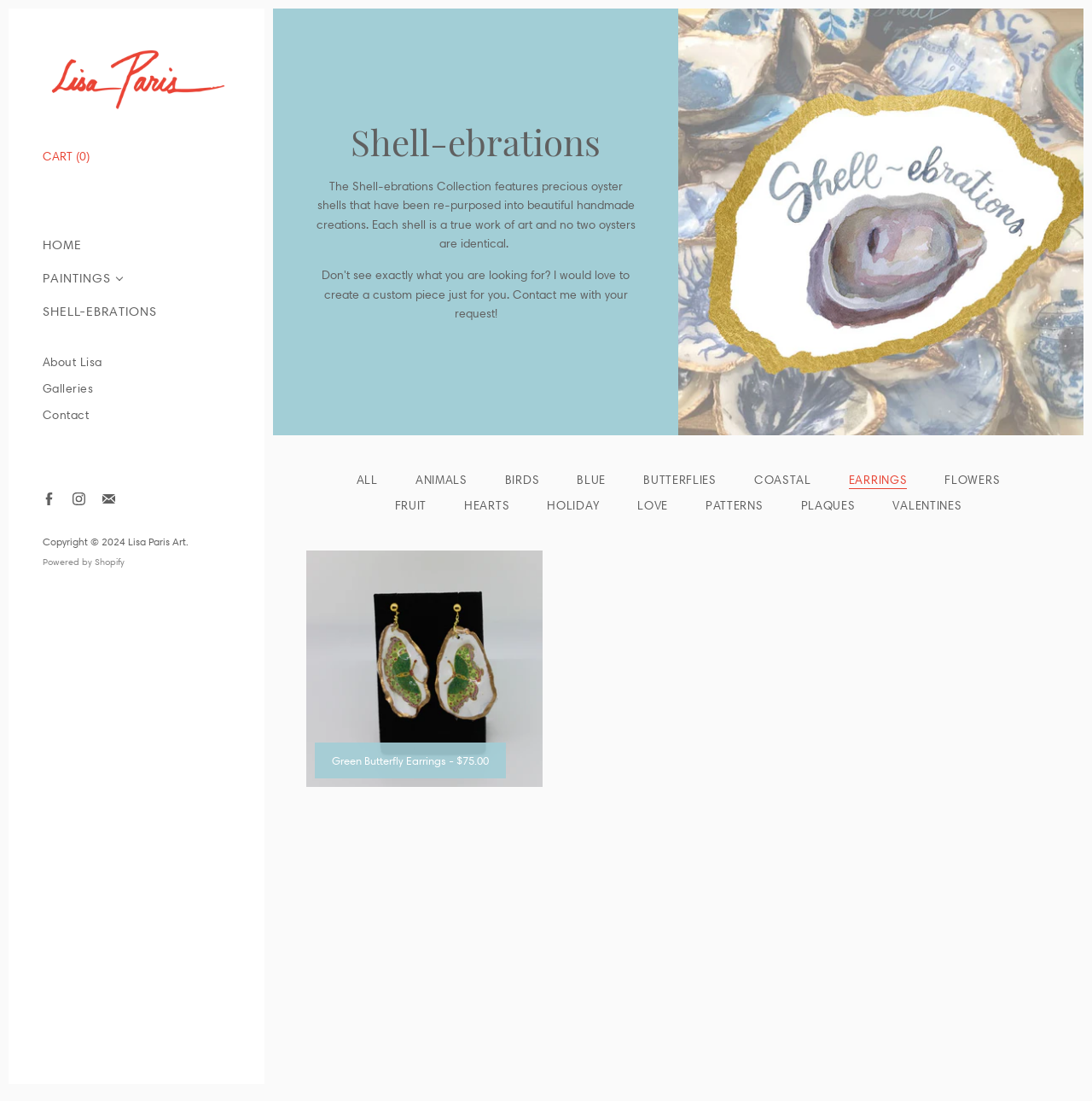Please identify the bounding box coordinates of the element on the webpage that should be clicked to follow this instruction: "check green butterfly earrings". The bounding box coordinates should be given as four float numbers between 0 and 1, formatted as [left, top, right, bottom].

[0.28, 0.5, 0.497, 0.715]